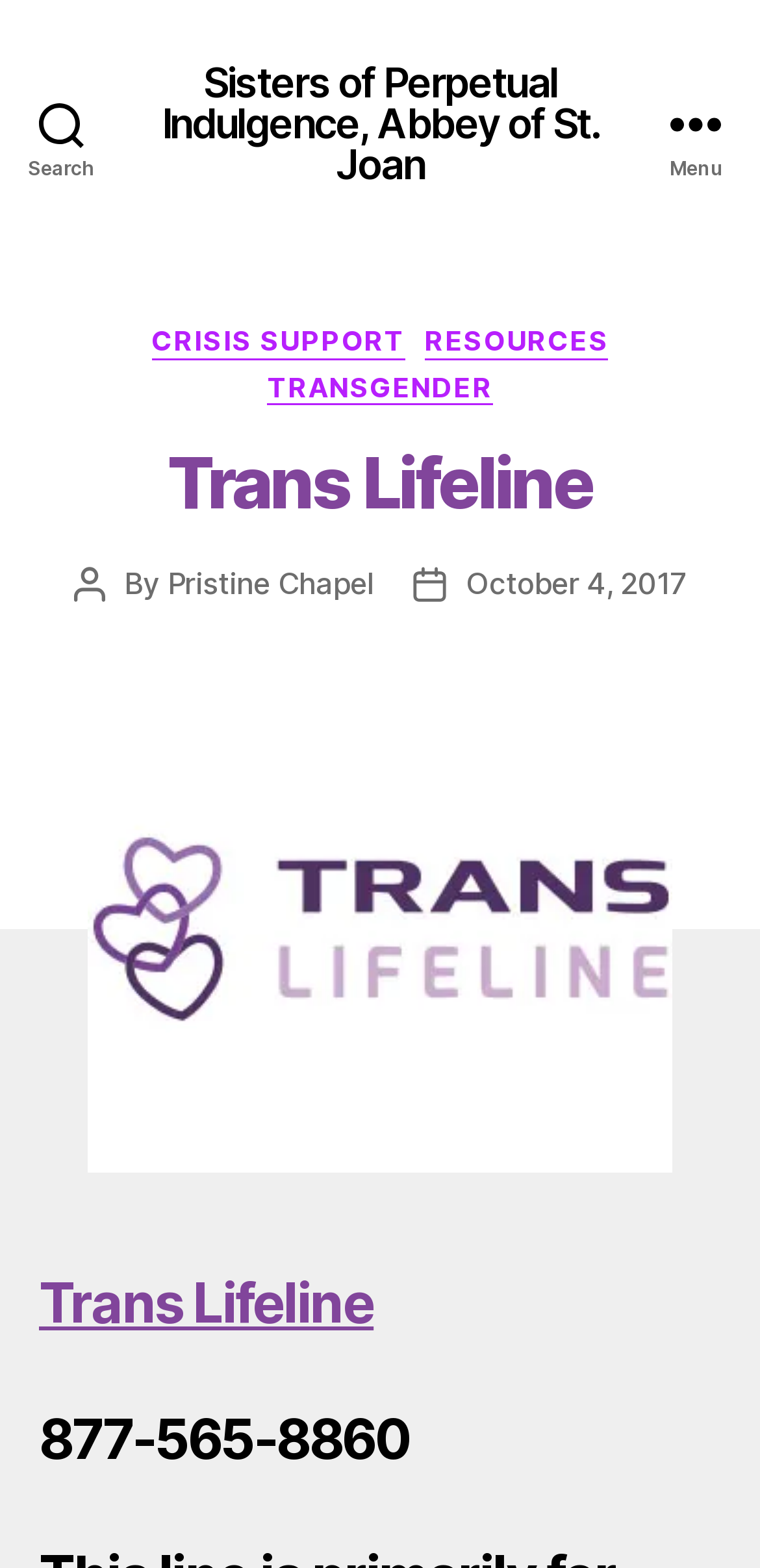Locate the bounding box coordinates of the element you need to click to accomplish the task described by this instruction: "Go to the CRISIS SUPPORT page".

[0.199, 0.206, 0.533, 0.229]